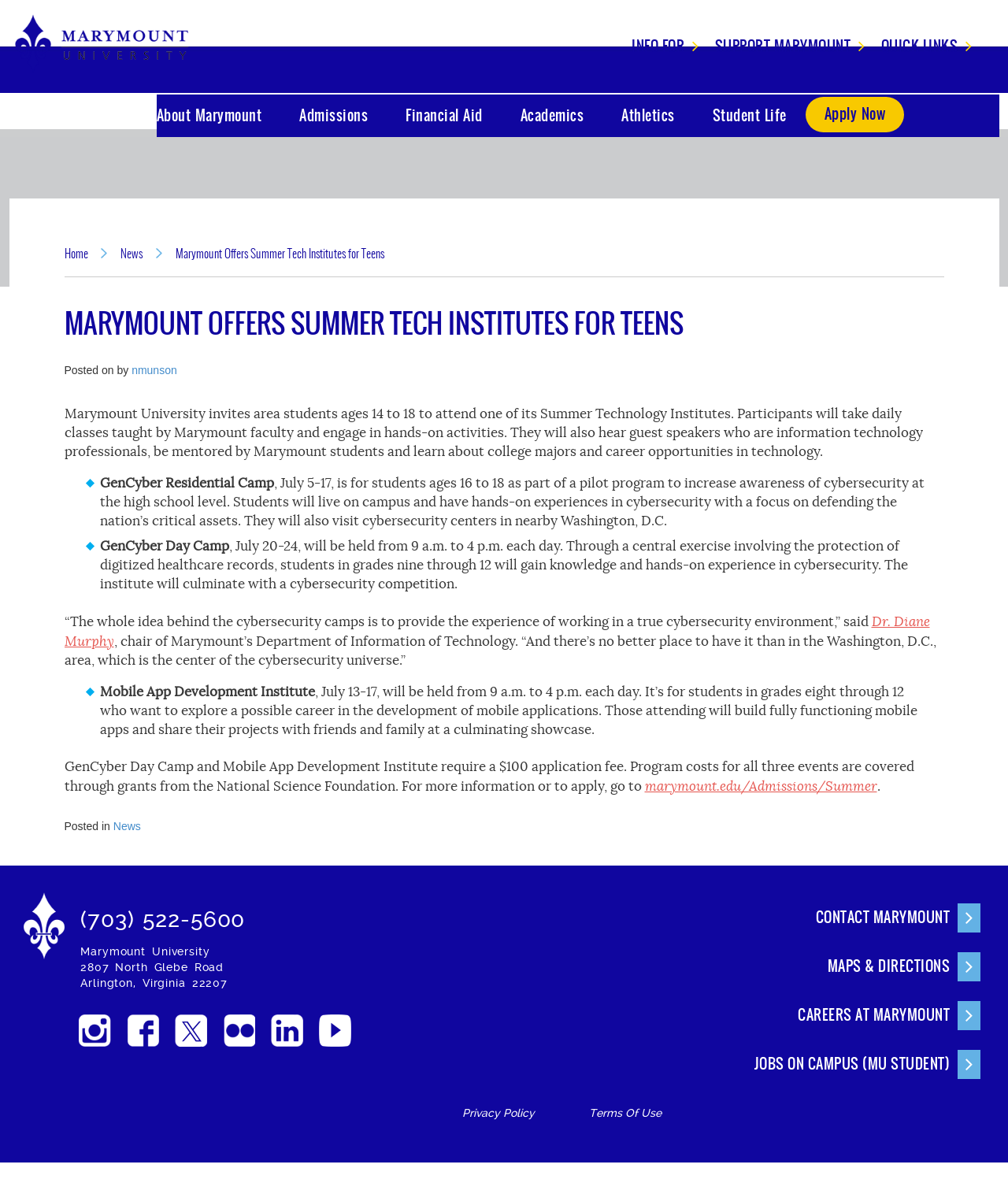Please identify the bounding box coordinates for the region that you need to click to follow this instruction: "Contact Marymount University".

[0.671, 0.756, 0.973, 0.775]